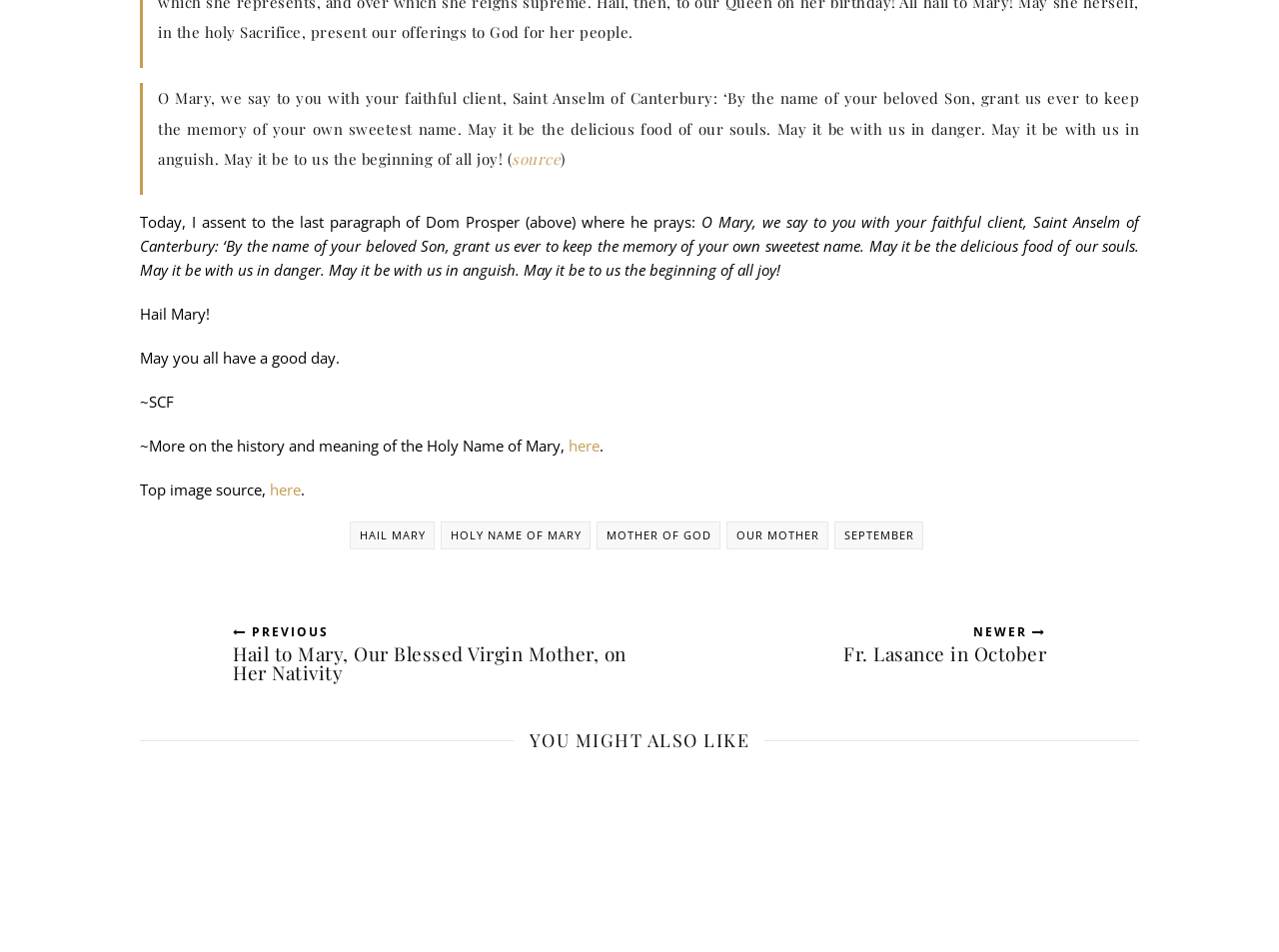Determine the bounding box coordinates of the clickable element necessary to fulfill the instruction: "Visit the previous article Hail to Mary, Our Blessed Virgin Mother, on Her Nativity". Provide the coordinates as four float numbers within the 0 to 1 range, i.e., [left, top, right, bottom].

[0.109, 0.639, 0.5, 0.737]